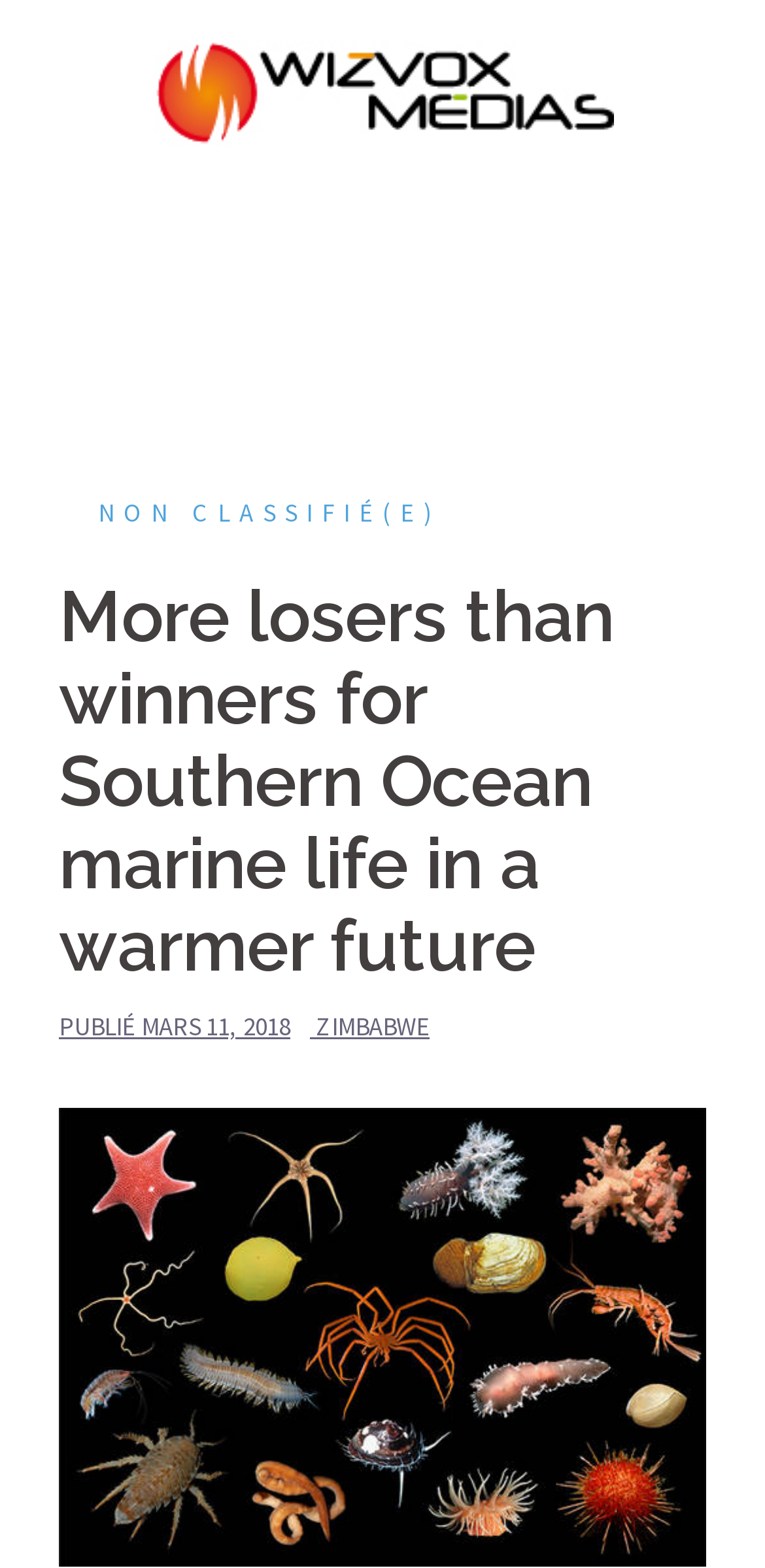What is the topic of the article?
Use the screenshot to answer the question with a single word or phrase.

Southern Ocean marine life